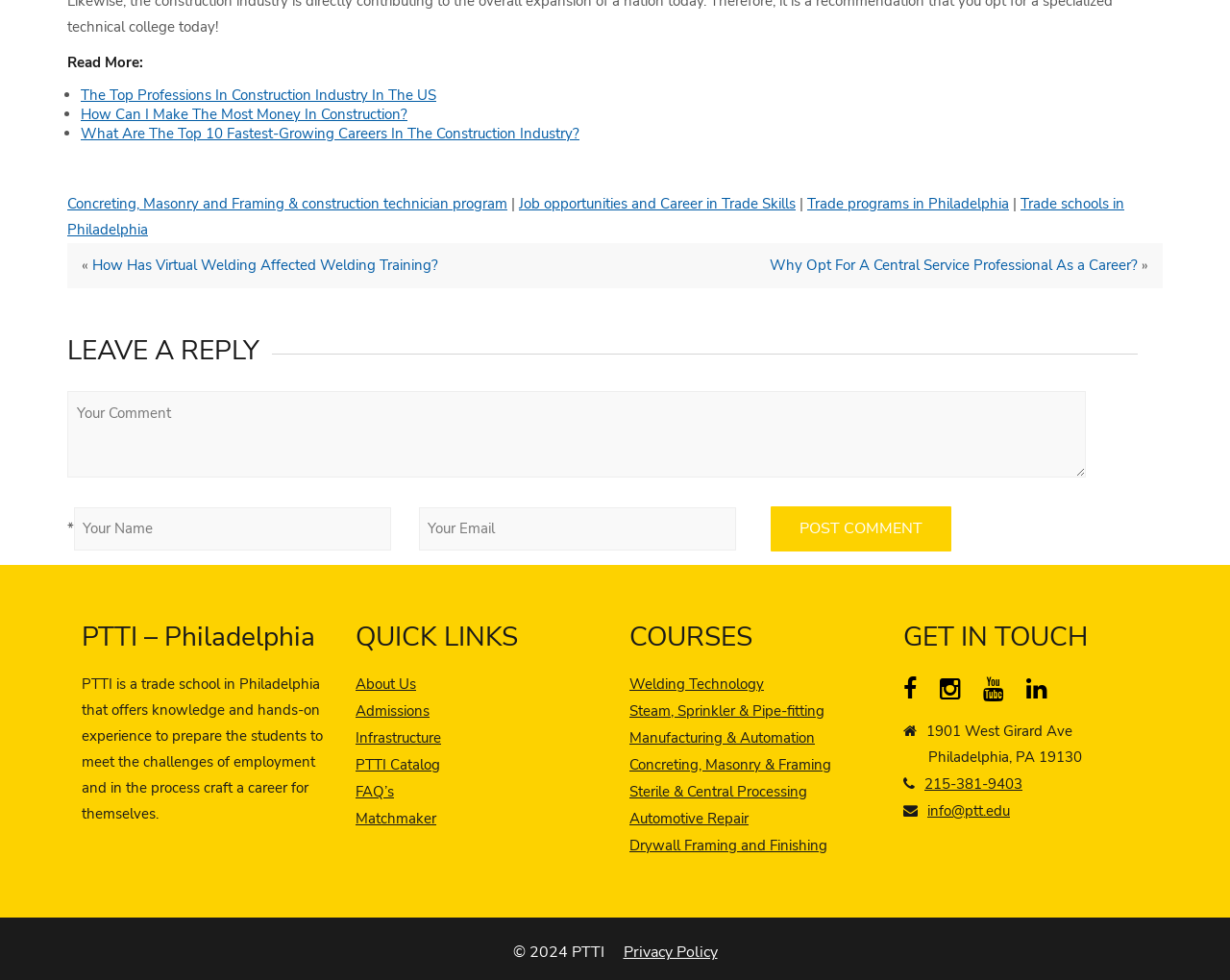Kindly determine the bounding box coordinates for the clickable area to achieve the given instruction: "Post a comment".

[0.626, 0.517, 0.773, 0.562]